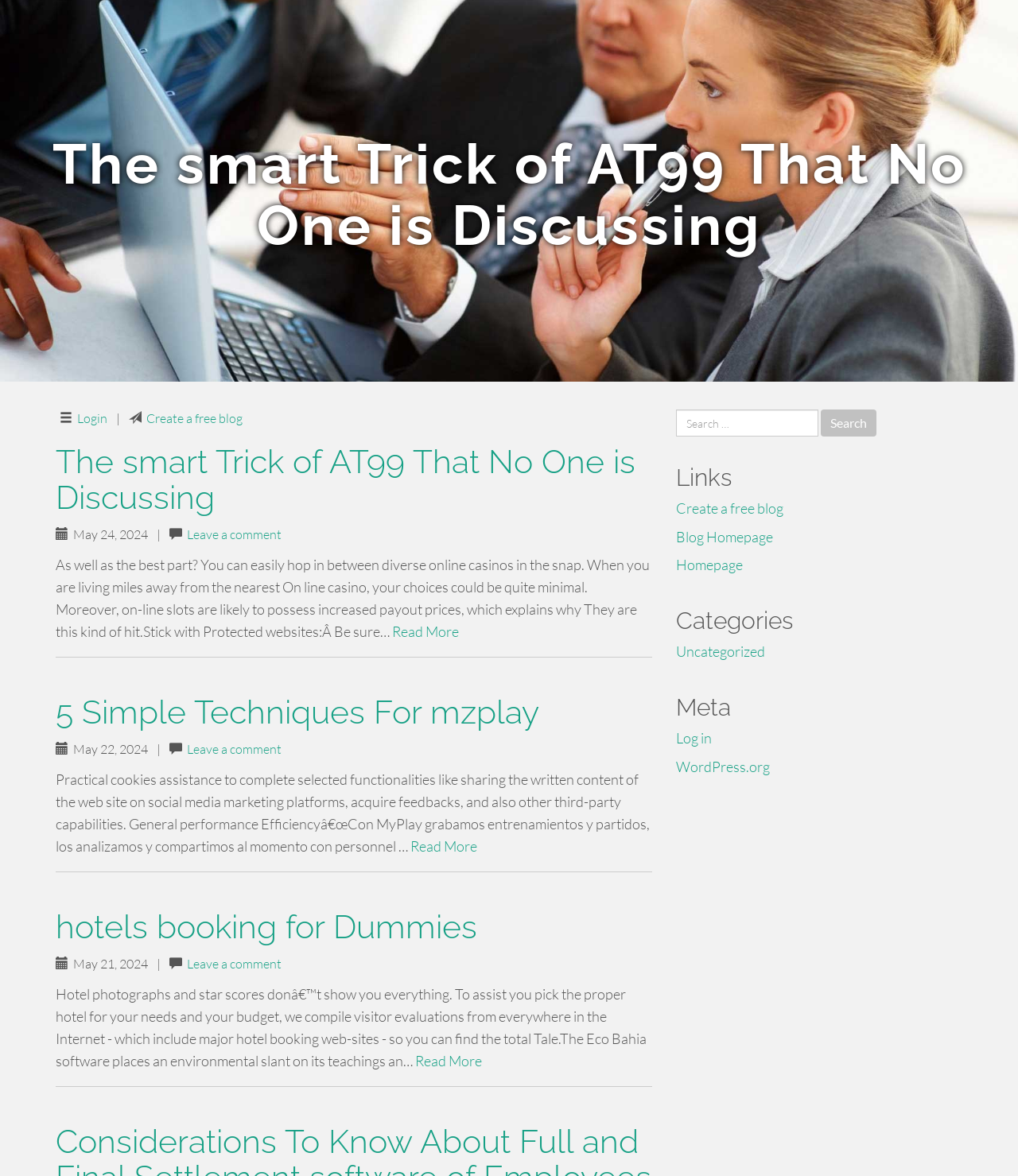Please identify the bounding box coordinates of the element that needs to be clicked to perform the following instruction: "Create a free blog".

[0.144, 0.349, 0.238, 0.362]